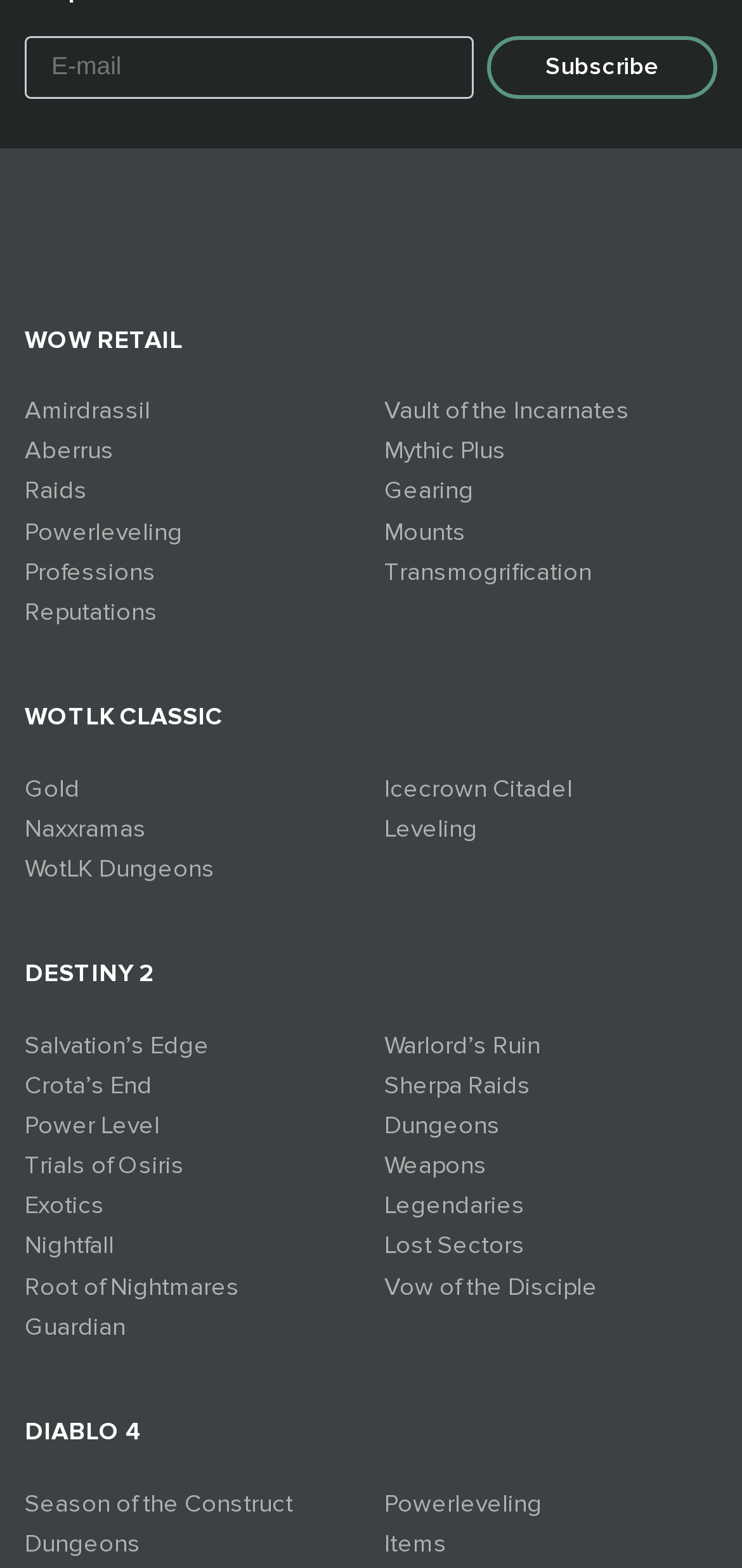Bounding box coordinates are to be given in the format (top-left x, top-left y, bottom-right x, bottom-right y). All values must be floating point numbers between 0 and 1. Provide the bounding box coordinate for the UI element described as: Vow of the Disciple

[0.518, 0.811, 0.805, 0.83]